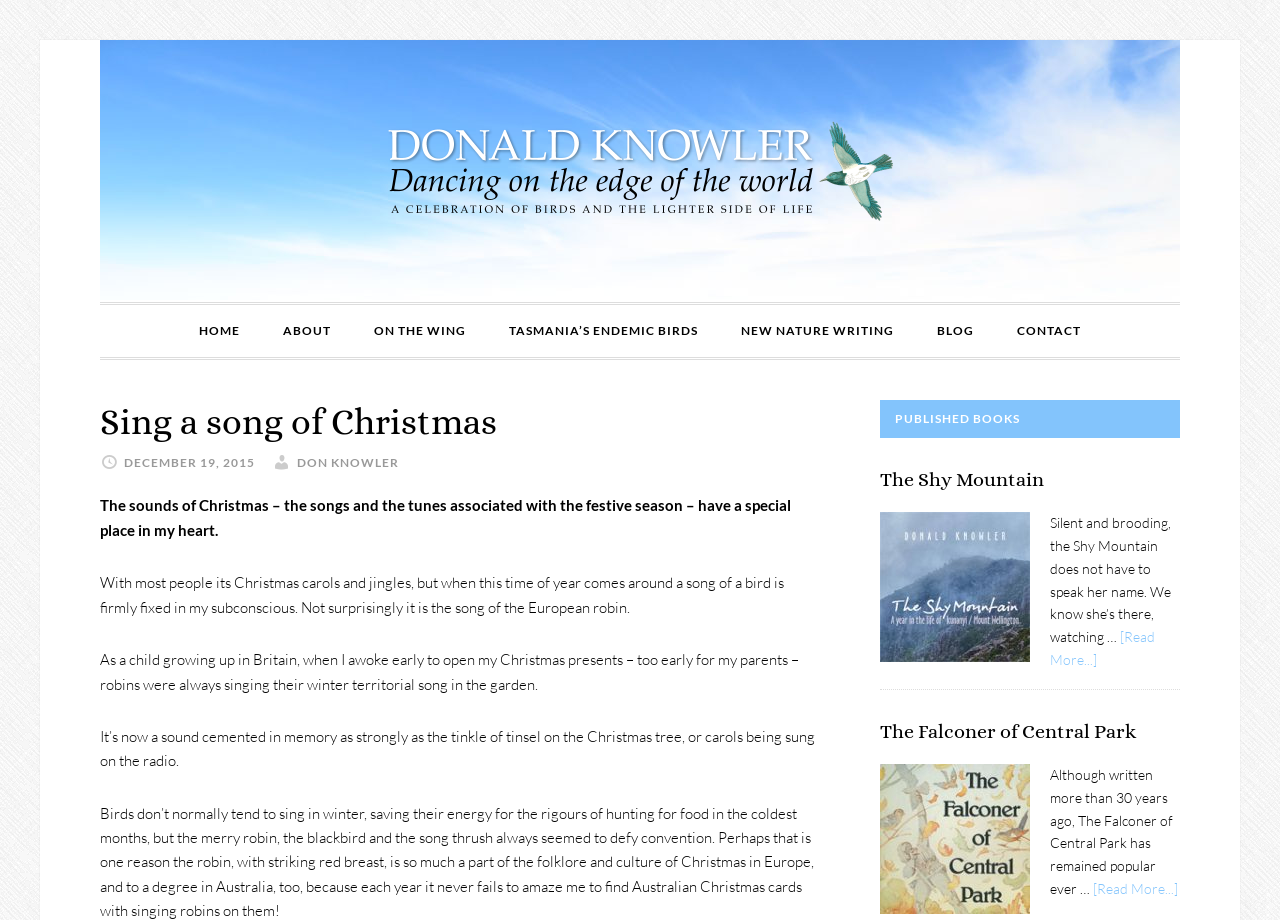How many navigation links are there?
Deliver a detailed and extensive answer to the question.

In the navigation section with bounding box coordinates [0.078, 0.328, 0.922, 0.391], there are 7 links: 'HOME', 'ABOUT', 'ON THE WING', 'TASMANIA’S ENDEMIC BIRDS', 'NEW NATURE WRITING', 'BLOG', and 'CONTACT'.